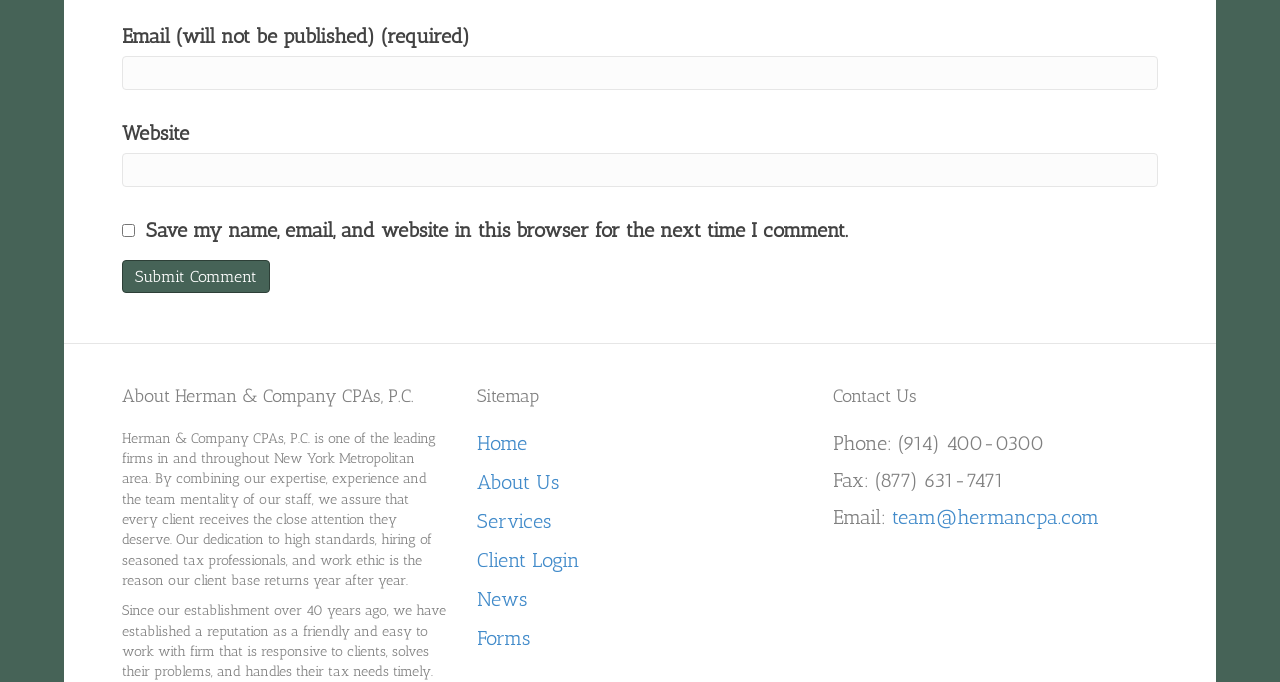Identify the bounding box coordinates of the region that should be clicked to execute the following instruction: "Submit a comment".

[0.095, 0.38, 0.211, 0.429]